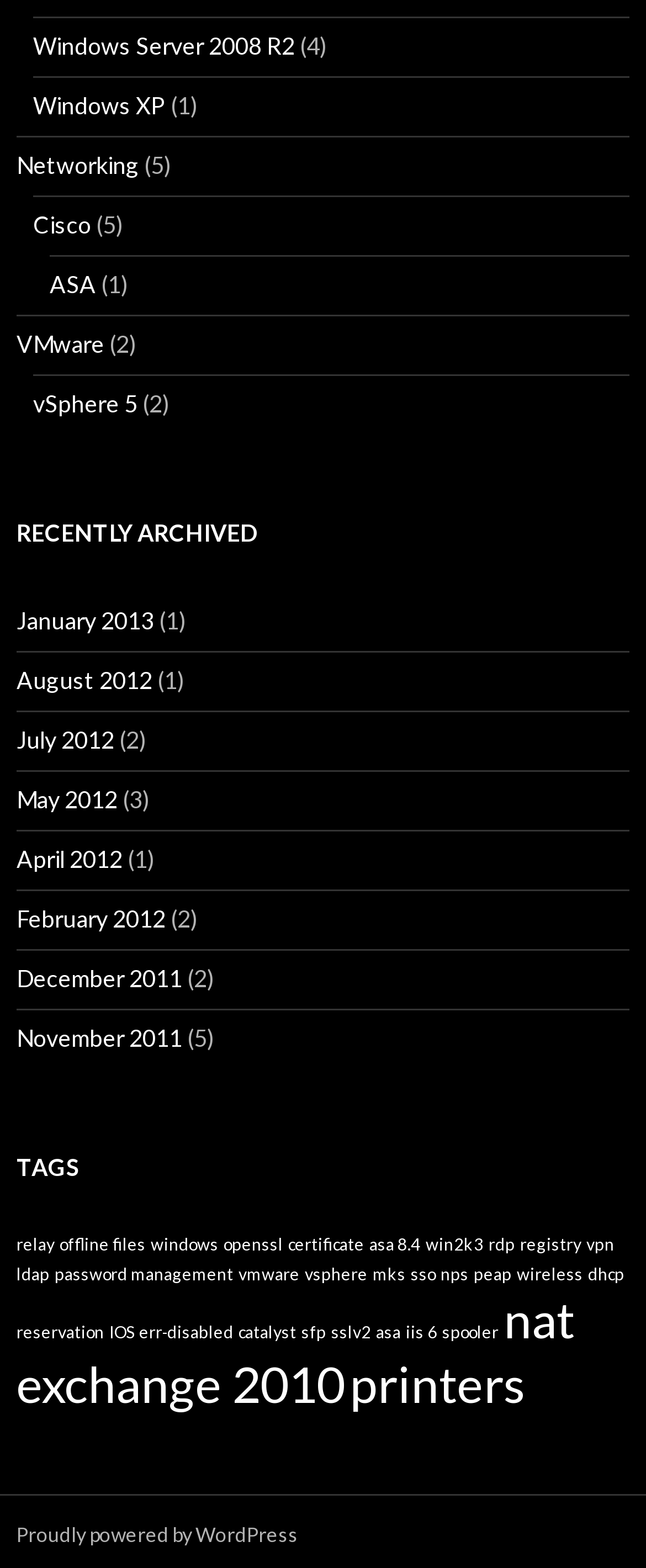Can you pinpoint the bounding box coordinates for the clickable element required for this instruction: "Explore VMware"? The coordinates should be four float numbers between 0 and 1, i.e., [left, top, right, bottom].

[0.026, 0.21, 0.162, 0.228]